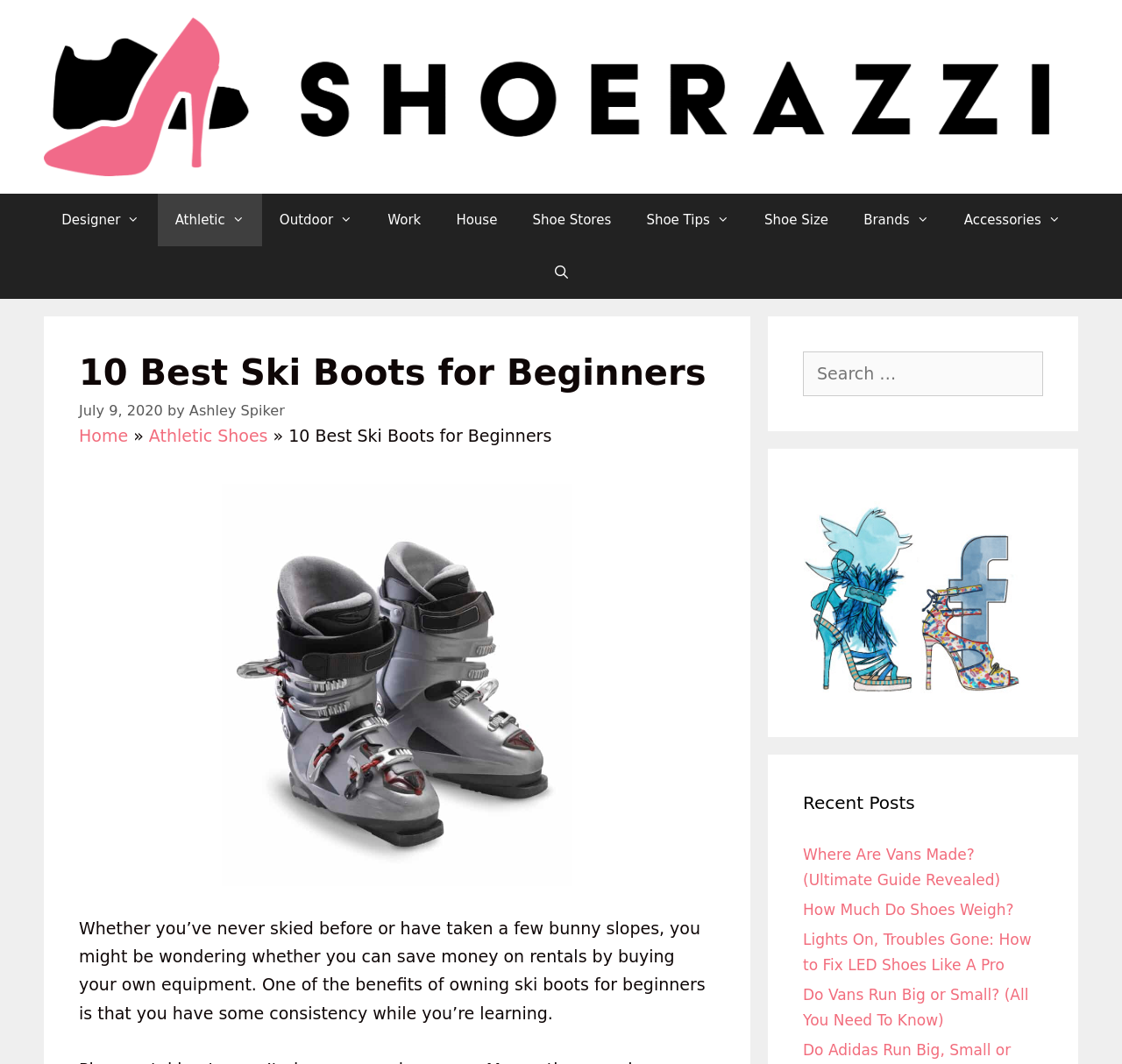What is the category of the link 'Athletic Shoes'?
Please answer using one word or phrase, based on the screenshot.

Athletic